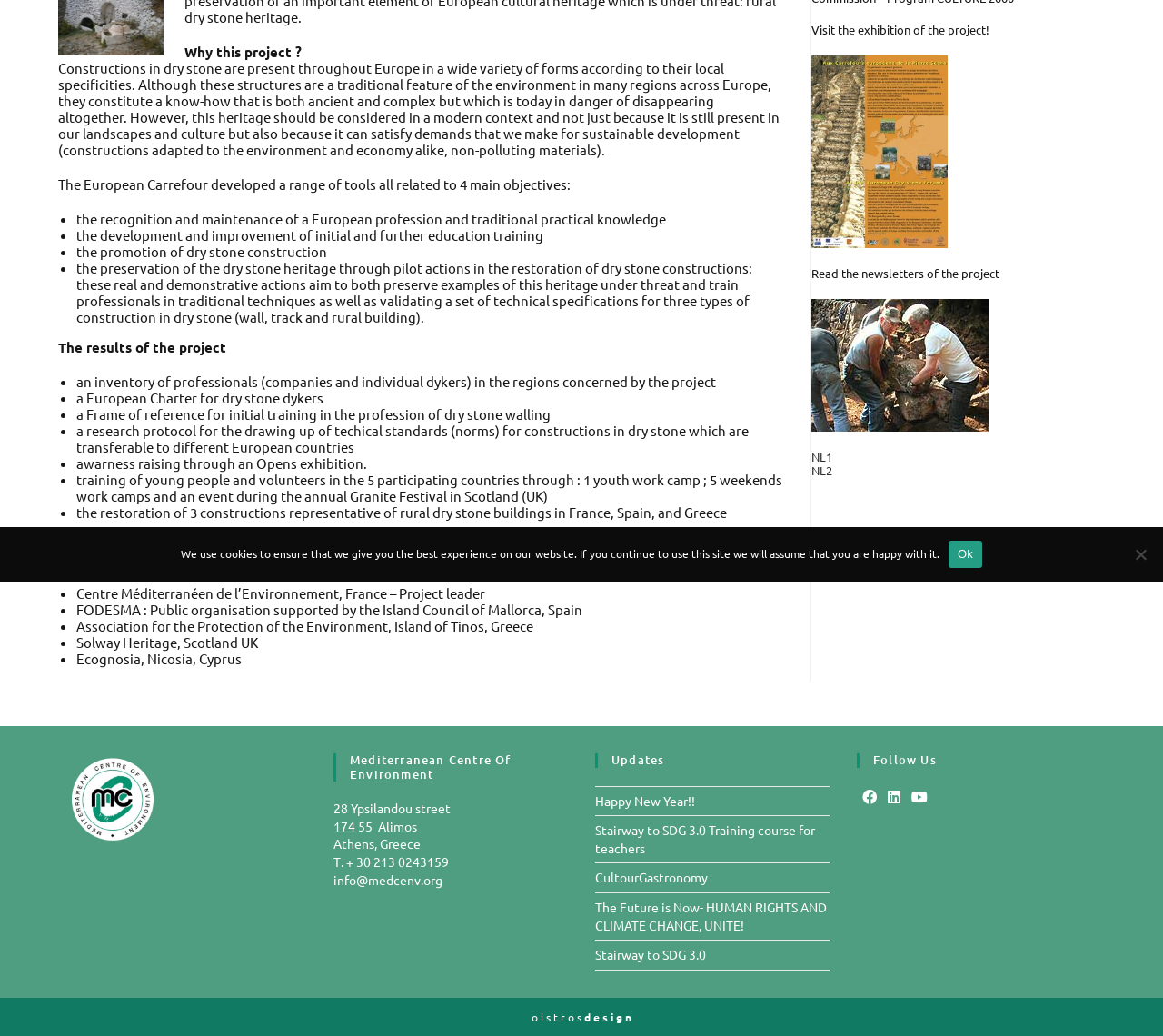Identify the bounding box for the UI element specified in this description: "Happy New Year!!". The coordinates must be four float numbers between 0 and 1, formatted as [left, top, right, bottom].

[0.512, 0.765, 0.598, 0.78]